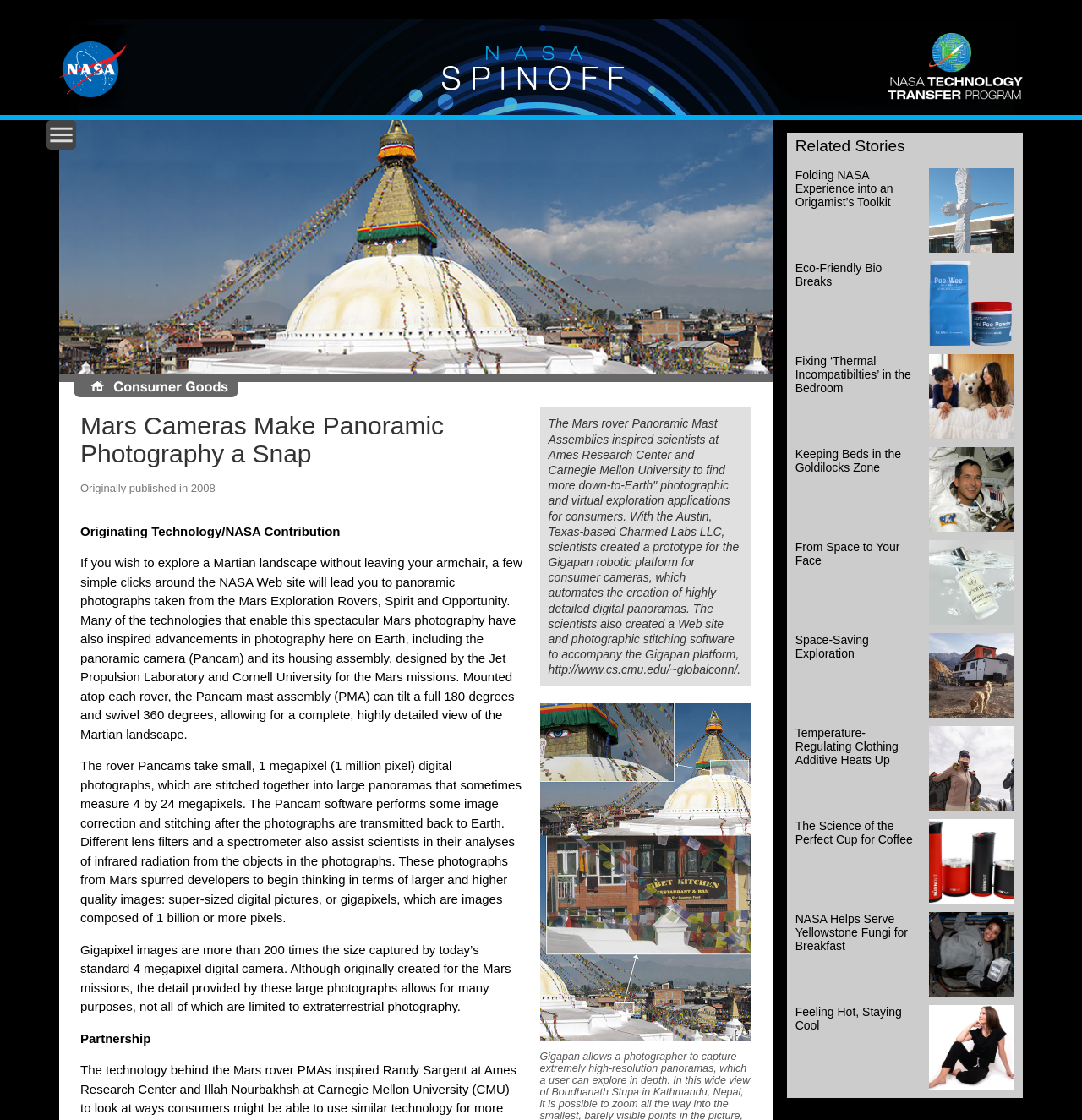Generate a thorough caption detailing the webpage content.

The webpage is about NASA's spinoff technology, specifically the Mars cameras that enable panoramic photography. At the top of the page, there is a main navigation heading, accompanied by two logos: the NASA logo and the NTTS logo. Below the logos, there is a menu with a wide view image of Boudhanath Stupa in Kathmandu, Nepal, and a smaller image of Consumer Goods.

The main content of the page is divided into two sections. The first section has a heading "Mars Cameras Make Panoramic Photography a Snap" and provides an introduction to the technology used in the Mars Exploration Rovers, Spirit and Opportunity. There is a paragraph of text explaining how the panoramic camera (Pancam) and its housing assembly were designed for the Mars missions, allowing for highly detailed views of the Martian landscape. The text is accompanied by two images: a wide view of Boudhanath Stupa in Kathmandu, Nepal, and a high-resolution composite photograph showing a monk atop a temple in Nepal.

The second section of the main content discusses the applications of this technology on Earth, including the development of gigapixel images, which are more than 200 times the size captured by standard digital cameras. There is a paragraph of text explaining how the Mars rover Panoramic Mast Assemblies inspired scientists to create a prototype for the Gigapan robotic platform for consumer cameras, which automates the creation of highly detailed digital panoramas.

At the bottom of the page, there is a section titled "Related Stories" with seven links to other articles, including "Folding NASA Experience into an Origamist’s Toolkit", "Eco-Friendly Bio Breaks", and "The Science of the Perfect Cup for Coffee".